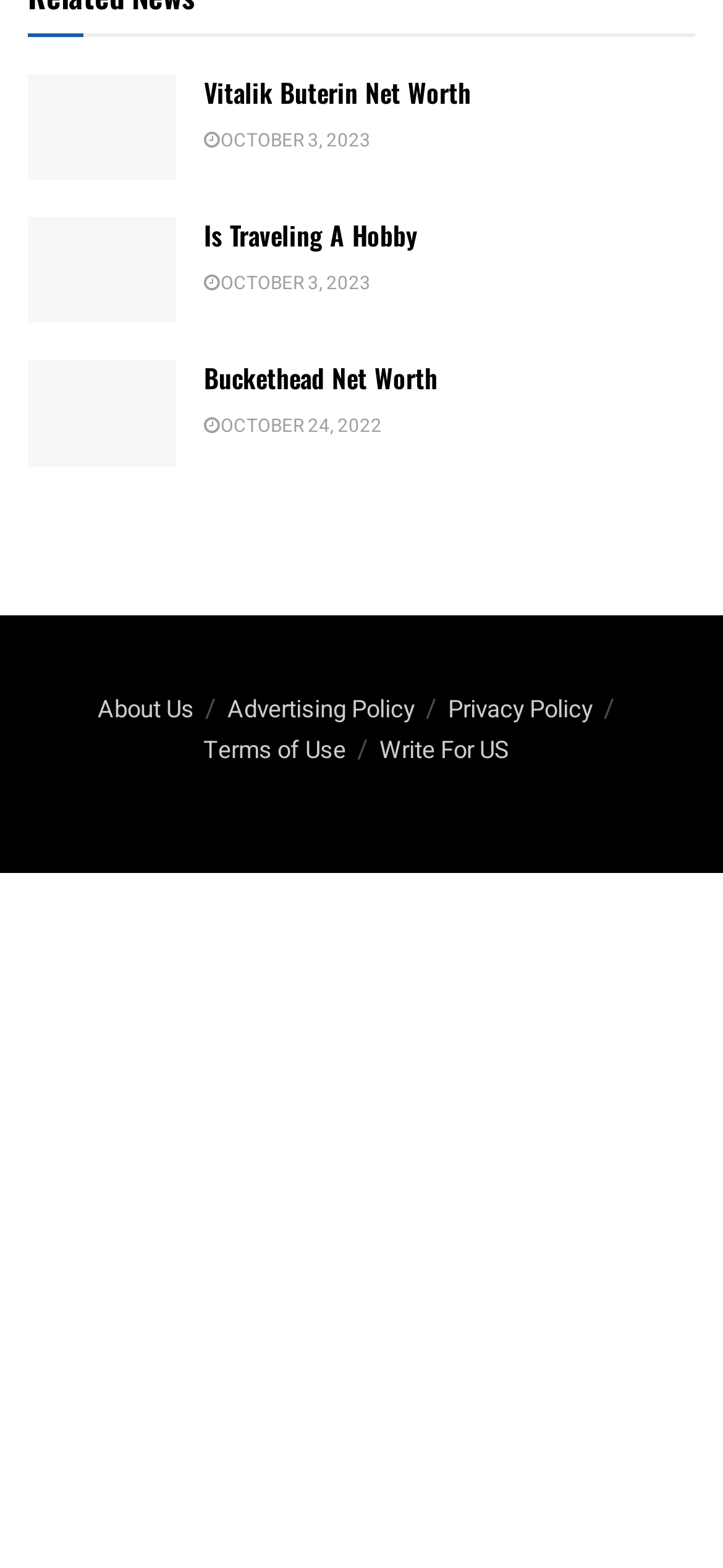Identify the bounding box coordinates of the element that should be clicked to fulfill this task: "Read about Is Traveling A Hobby". The coordinates should be provided as four float numbers between 0 and 1, i.e., [left, top, right, bottom].

[0.282, 0.137, 0.577, 0.162]